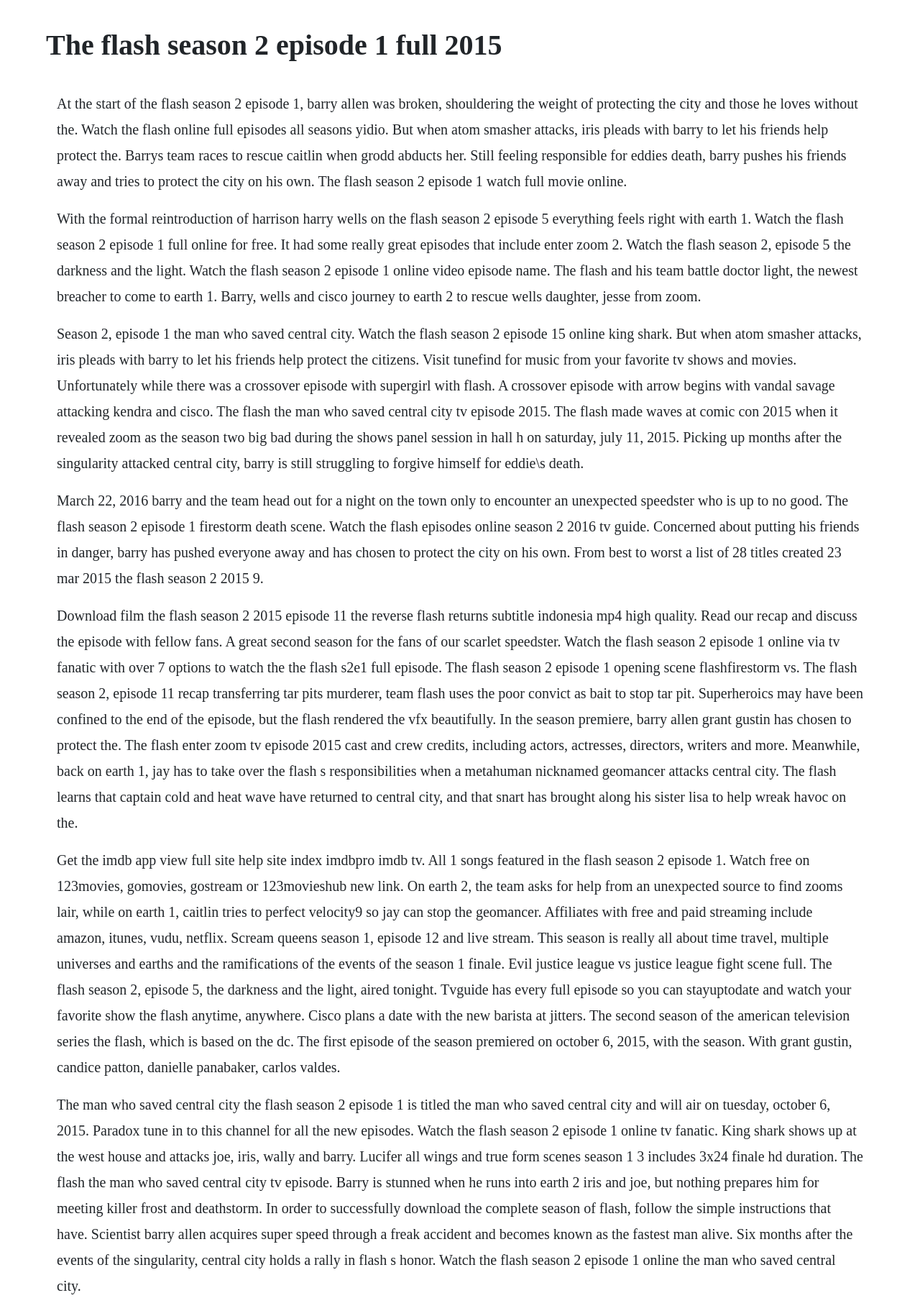Write an elaborate caption that captures the essence of the webpage.

The webpage appears to be a summary or review of the TV show "The Flash" Season 2 Episode 1. At the top of the page, there is a heading that reads "The flash season 2 episode 1 full 2015". Below this heading, there are five blocks of text that provide a detailed summary of the episode.

The first block of text describes the start of the episode, where Barry Allen is struggling to protect the city and his loved ones without the help of his friends. It also mentions the introduction of Atom Smasher, who attacks the city, and Iris's plea to Barry to let his friends help protect the citizens.

The second block of text discusses the reintroduction of Harrison Wells and the team's battle against Doctor Light. It also mentions the episode's plot, where Barry, Wells, and Cisco journey to Earth 2 to rescue Wells' daughter, Jesse, from Zoom.

The third block of text summarizes the episode's plot, including the attack by Atom Smasher, Barry's struggle to forgive himself for Eddie's death, and the crossover episode with Supergirl.

The fourth block of text describes the episode's events, including Barry's night out with his friends, the encounter with an unexpected speedster, and the team's efforts to protect the city.

The fifth and final block of text provides more details about the episode, including the plot twists, character developments, and the season's overall theme of time travel, multiple universes, and the consequences of the events of the previous season.

Throughout the page, there are no images, but the text is densely packed and provides a detailed summary of the episode's plot, characters, and themes.